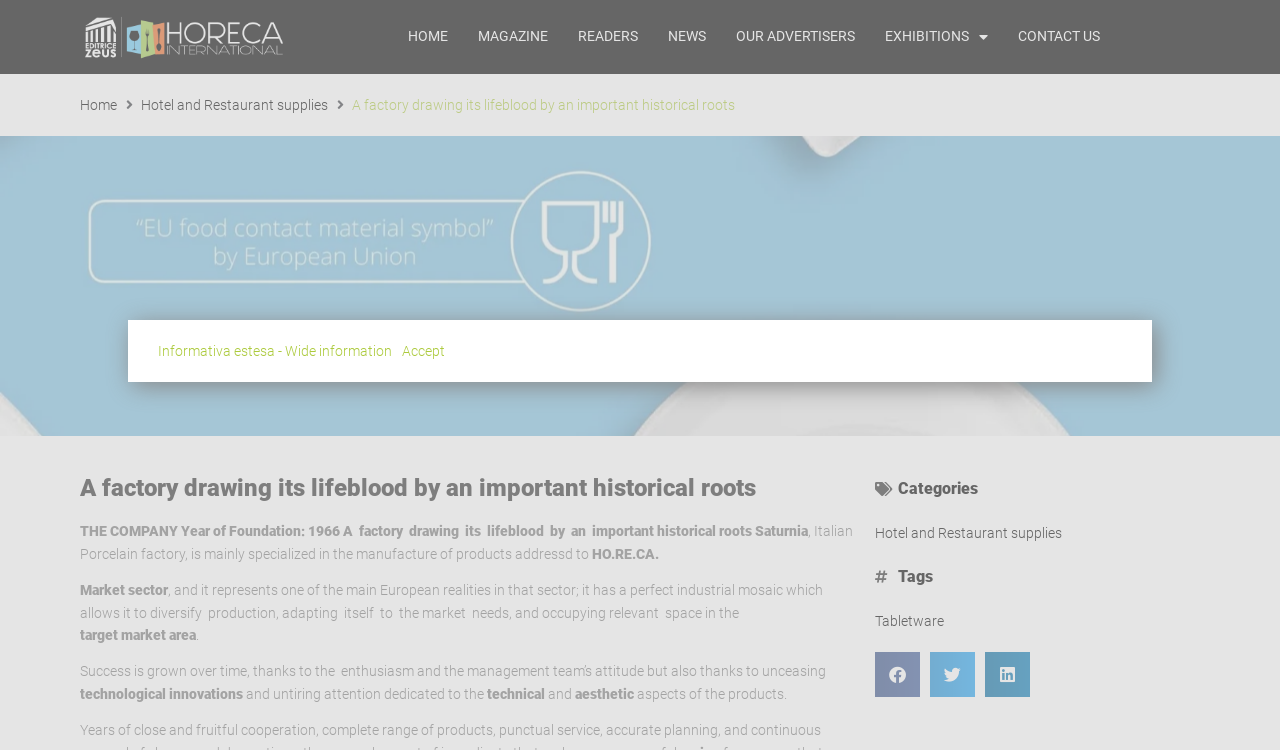Given the description of a UI element: "Home", identify the bounding box coordinates of the matching element in the webpage screenshot.

[0.311, 0.019, 0.358, 0.08]